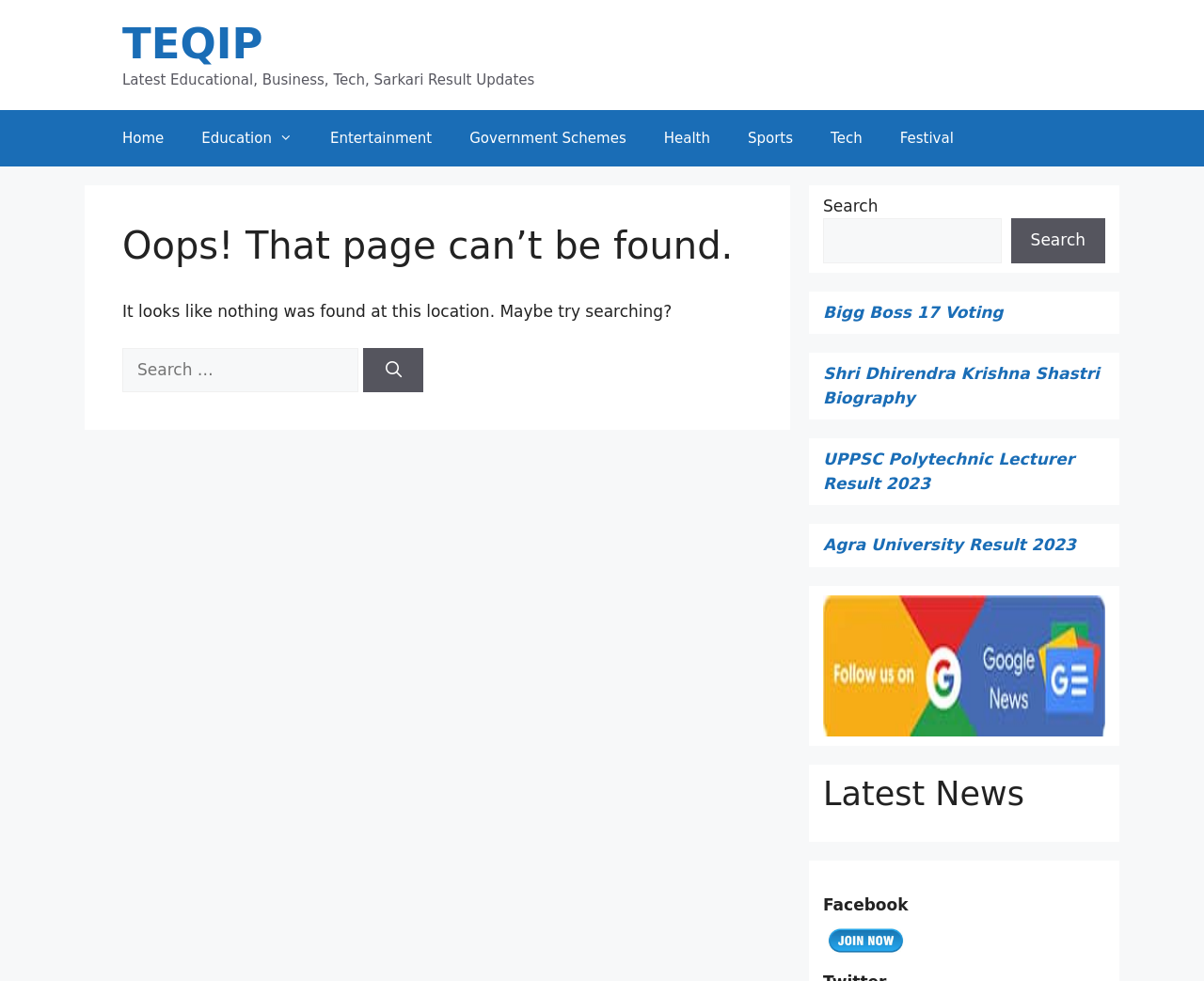Please answer the following question using a single word or phrase: 
What is the name of the website?

TEQIP